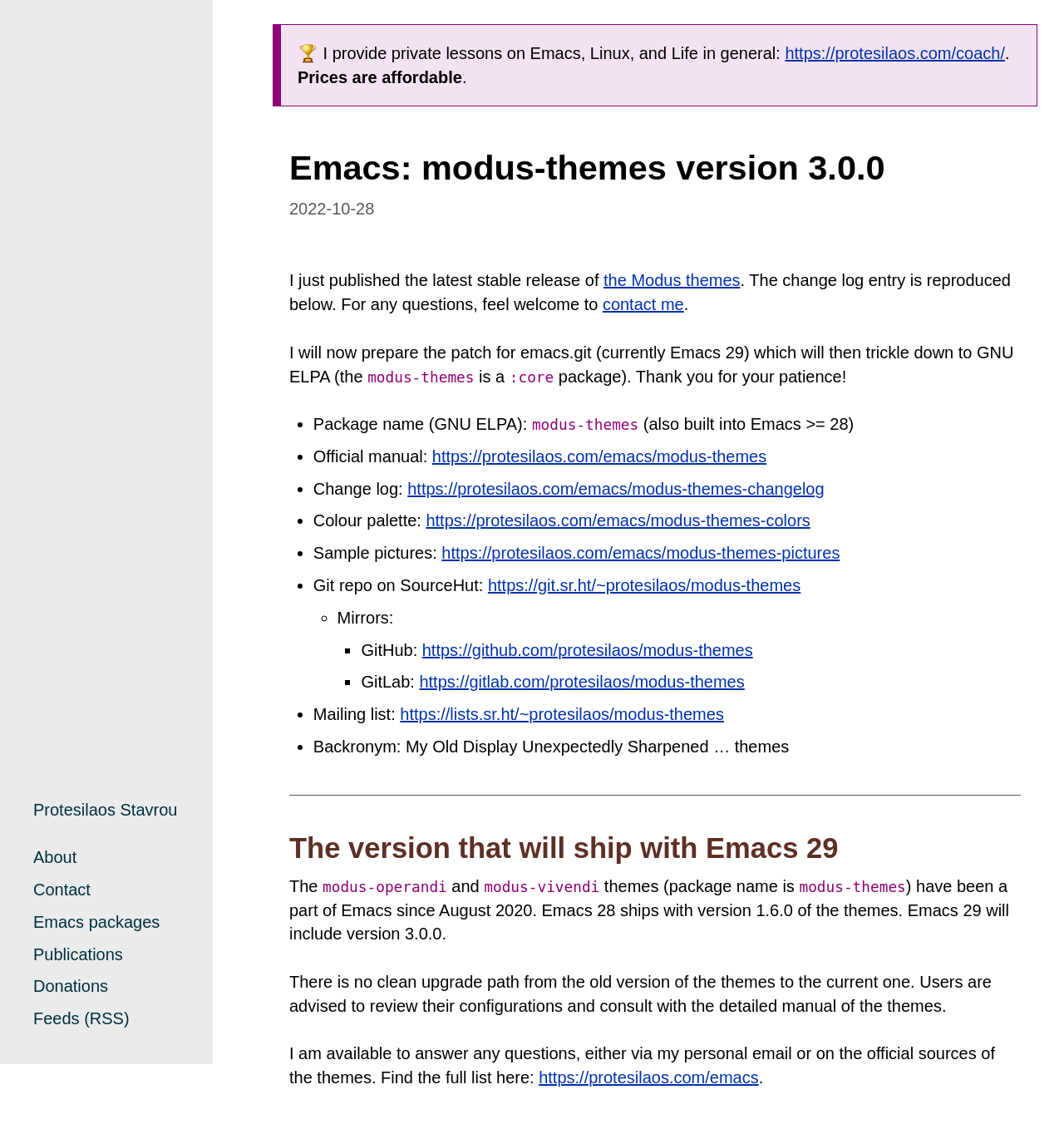Use the information in the screenshot to answer the question comprehensively: What is the version of the Modus themes?

The version of the Modus themes is mentioned in the heading 'Emacs: modus-themes version 3.0.0' which is a prominent element on the webpage.